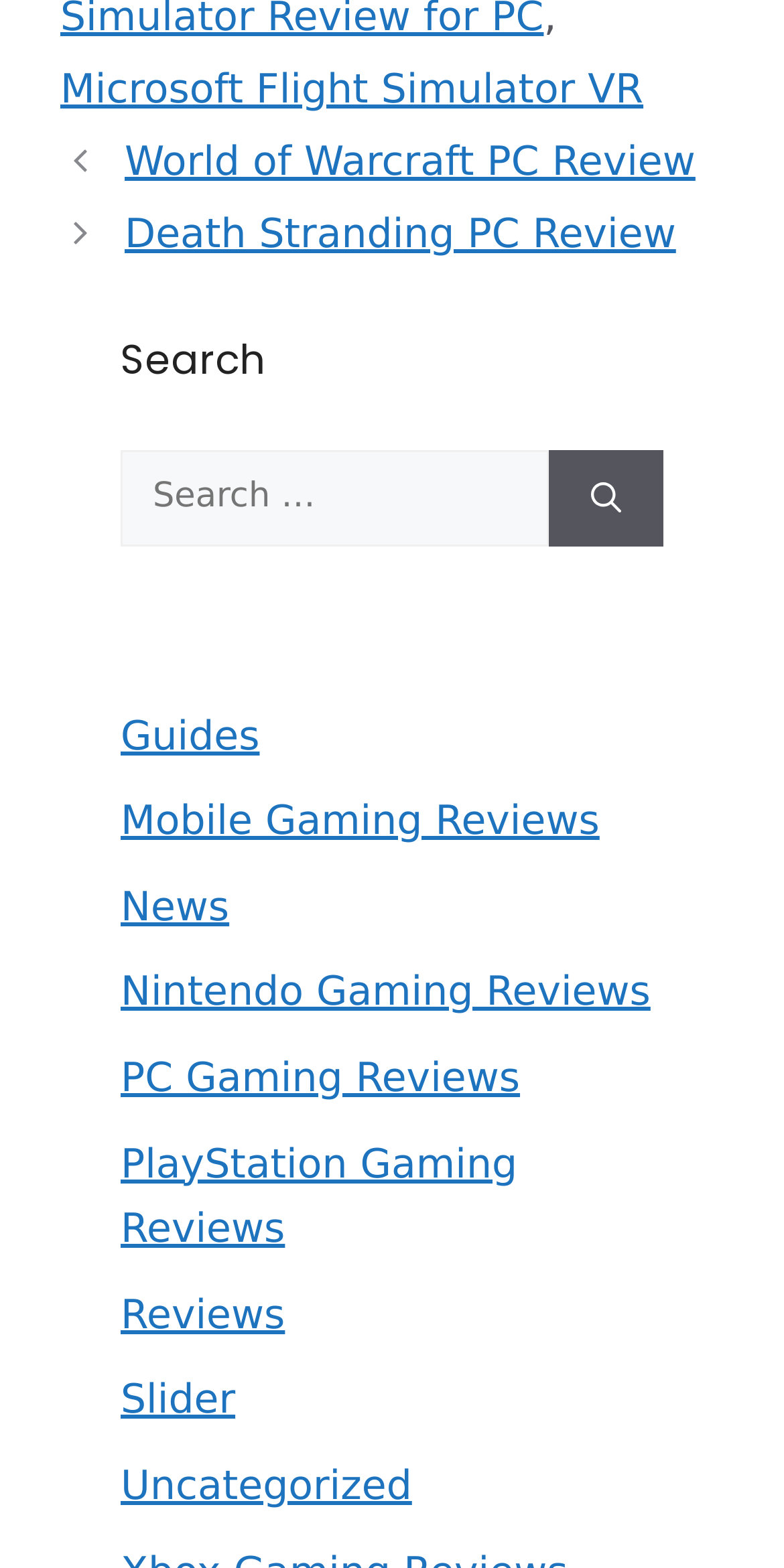Extract the bounding box of the UI element described as: "Mobile Gaming Reviews".

[0.154, 0.508, 0.765, 0.539]